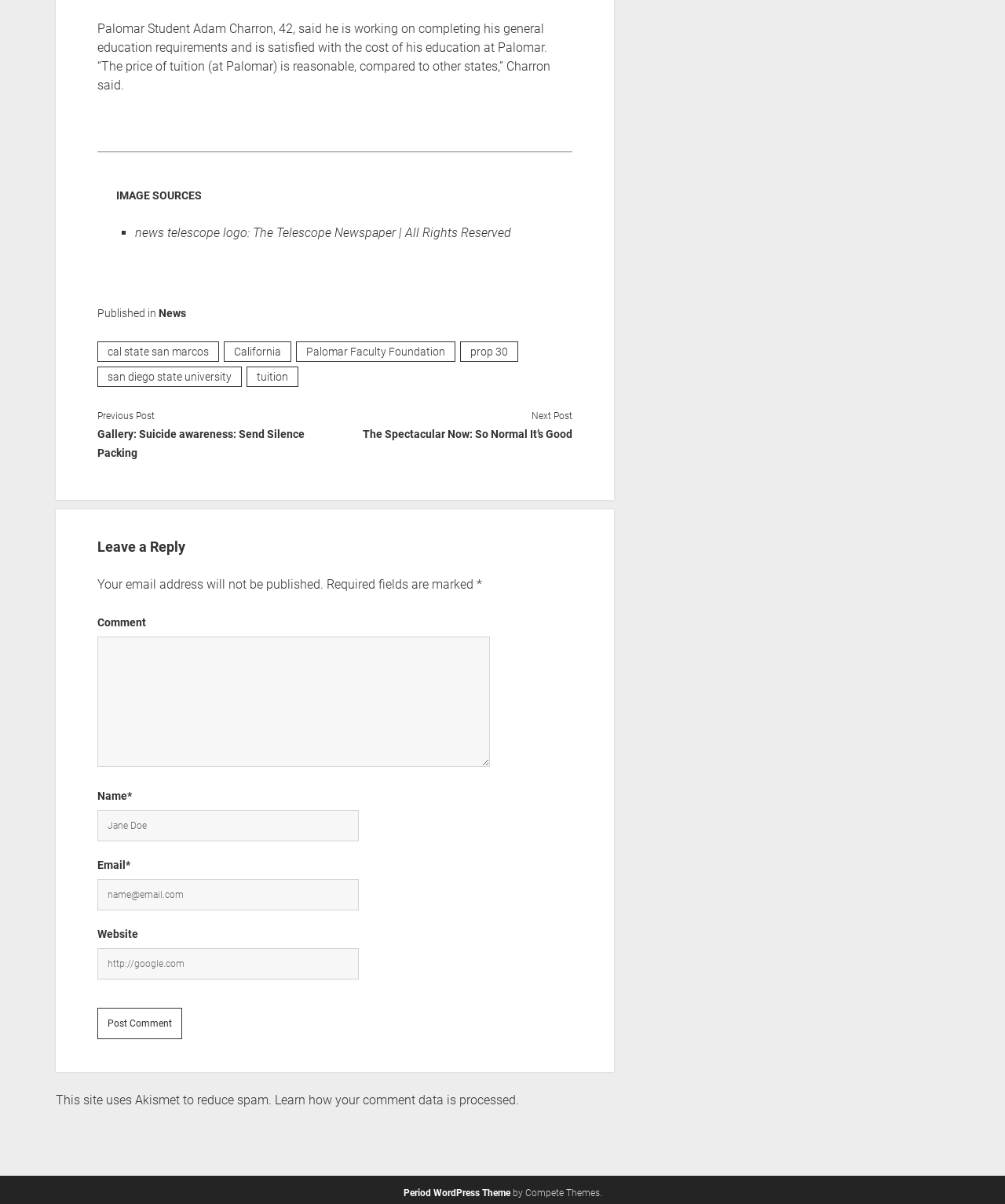What is the theme of the website?
Can you provide a detailed and comprehensive answer to the question?

I found the theme information in the link element with ID 24, which mentions 'Period WordPress Theme'.